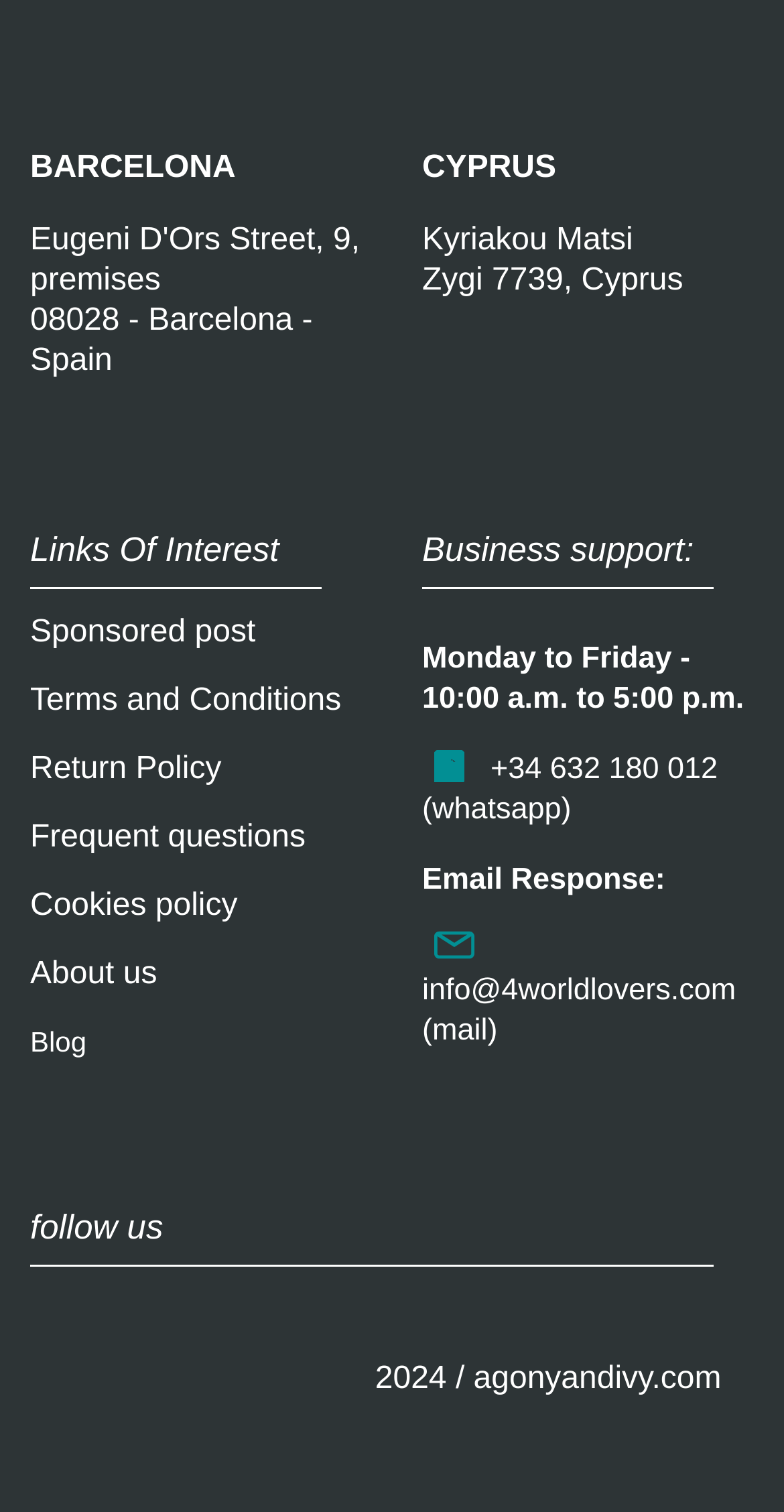Could you indicate the bounding box coordinates of the region to click in order to complete this instruction: "Send an email to info@4worldlovers.com".

[0.538, 0.616, 0.626, 0.639]